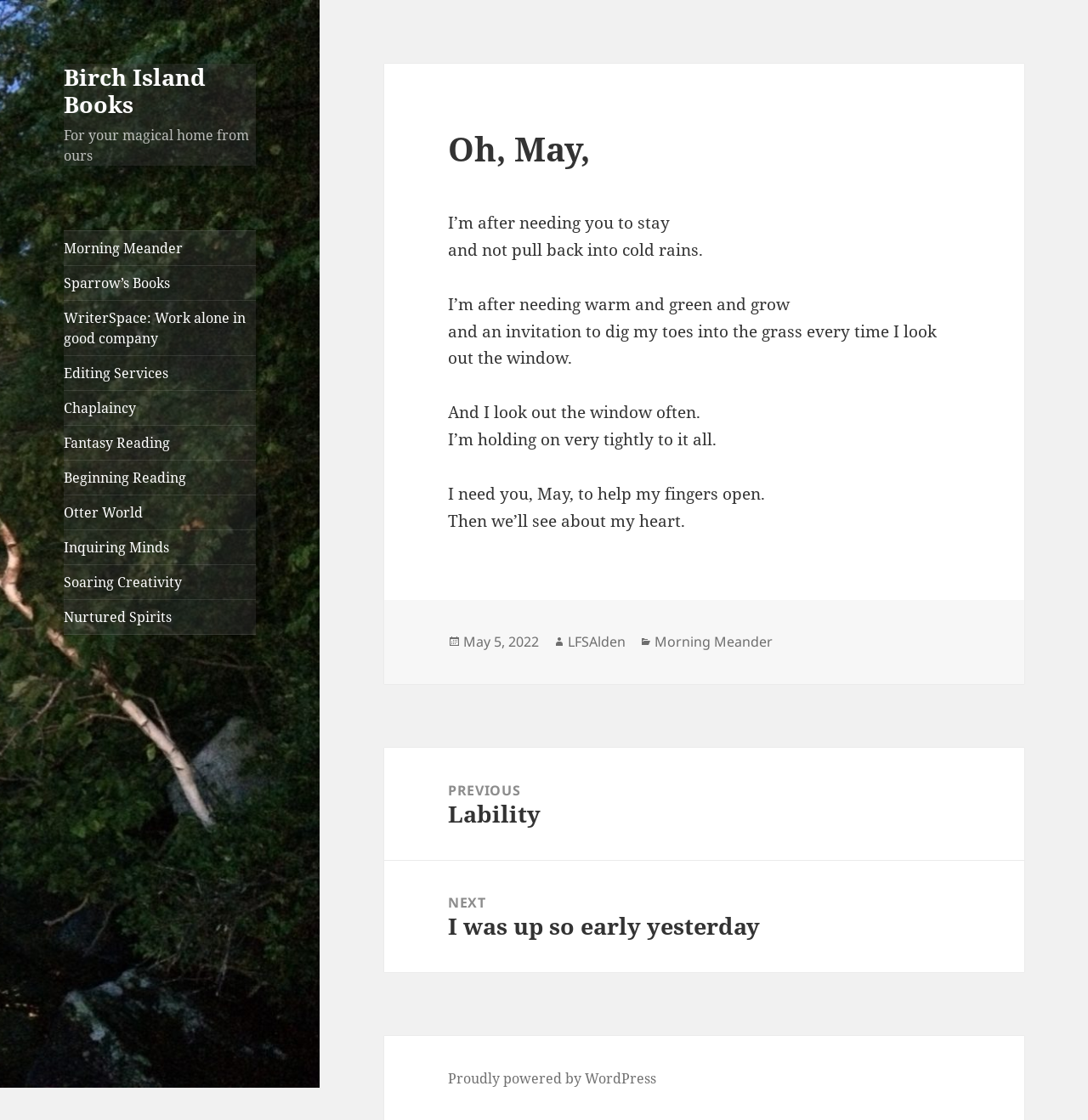Use one word or a short phrase to answer the question provided: 
What is the name of the blog?

Birch Island Books